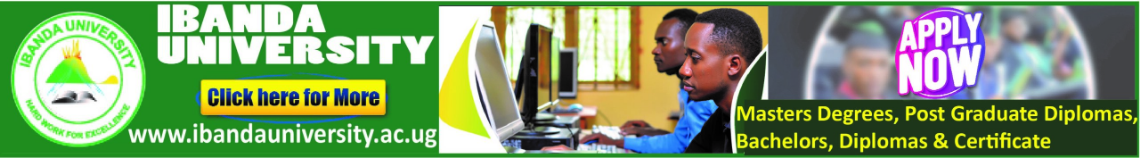What are the students engaged in?
Look at the image and respond with a single word or a short phrase.

Computer work